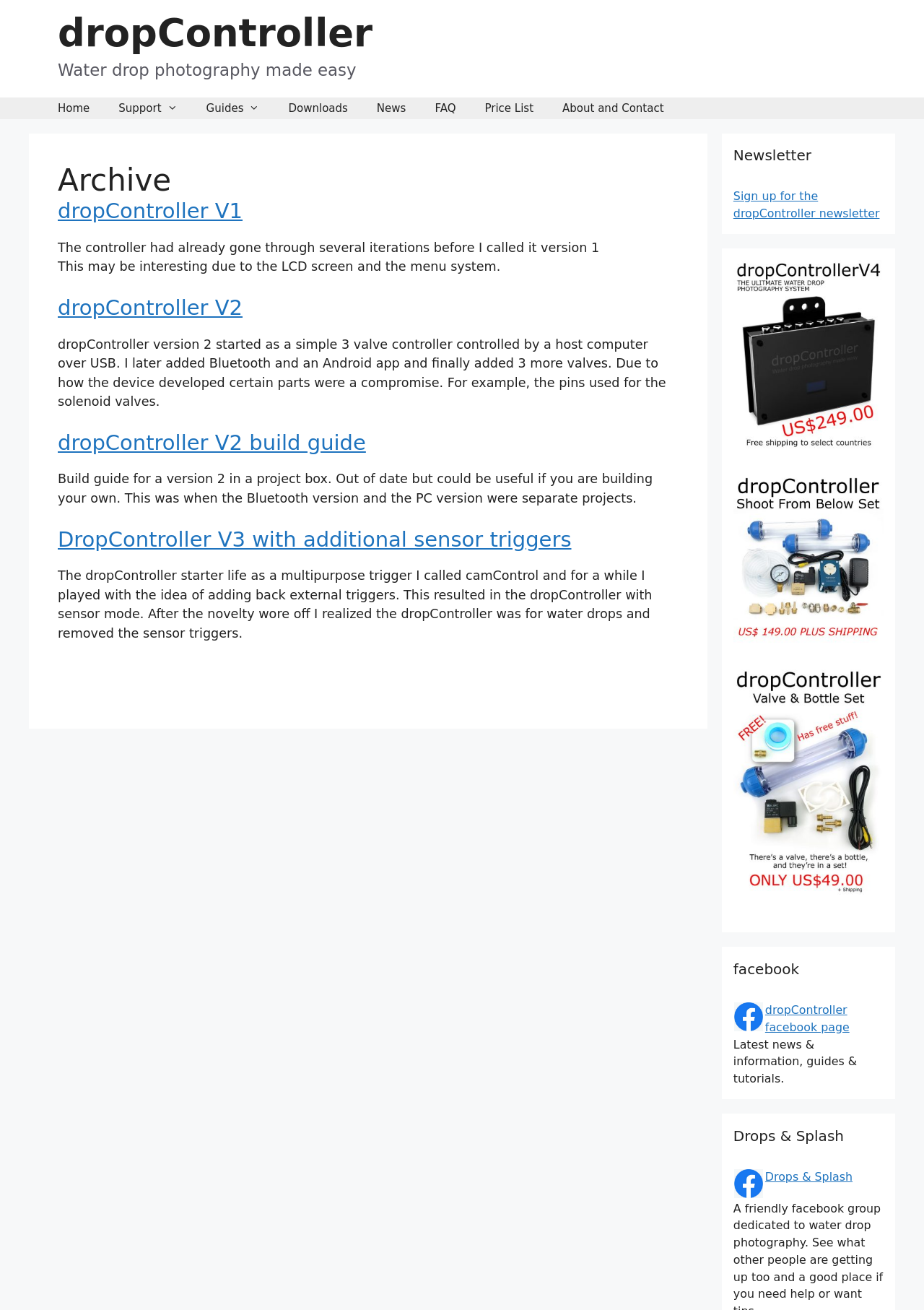Give an extensive and precise description of the webpage.

The webpage is titled "Archive – dropController" and has a banner at the top with the site name and a tagline "Water drop photography made easy". Below the banner, there is a primary navigation menu with 7 links: "Home", "Support", "Guides", "Downloads", "News", "FAQ", and "About and Contact".

The main content area is divided into two sections. The left section contains an article with several headings and paragraphs describing different versions of the dropController, including V1, V2, and V3, with links to more information and build guides. The text describes the development and features of each version.

On the right side, there are three complementary sections. The top section has a heading "Newsletter" and a link to sign up for the dropController newsletter. The middle section has a heading "dropControllerV4" and three images with links to more information about the ultimate water drop photography system. The bottom section has headings "facebook" and "Drops & Splash" with images and links to the dropController facebook page and the Drops & Splash page, respectively.